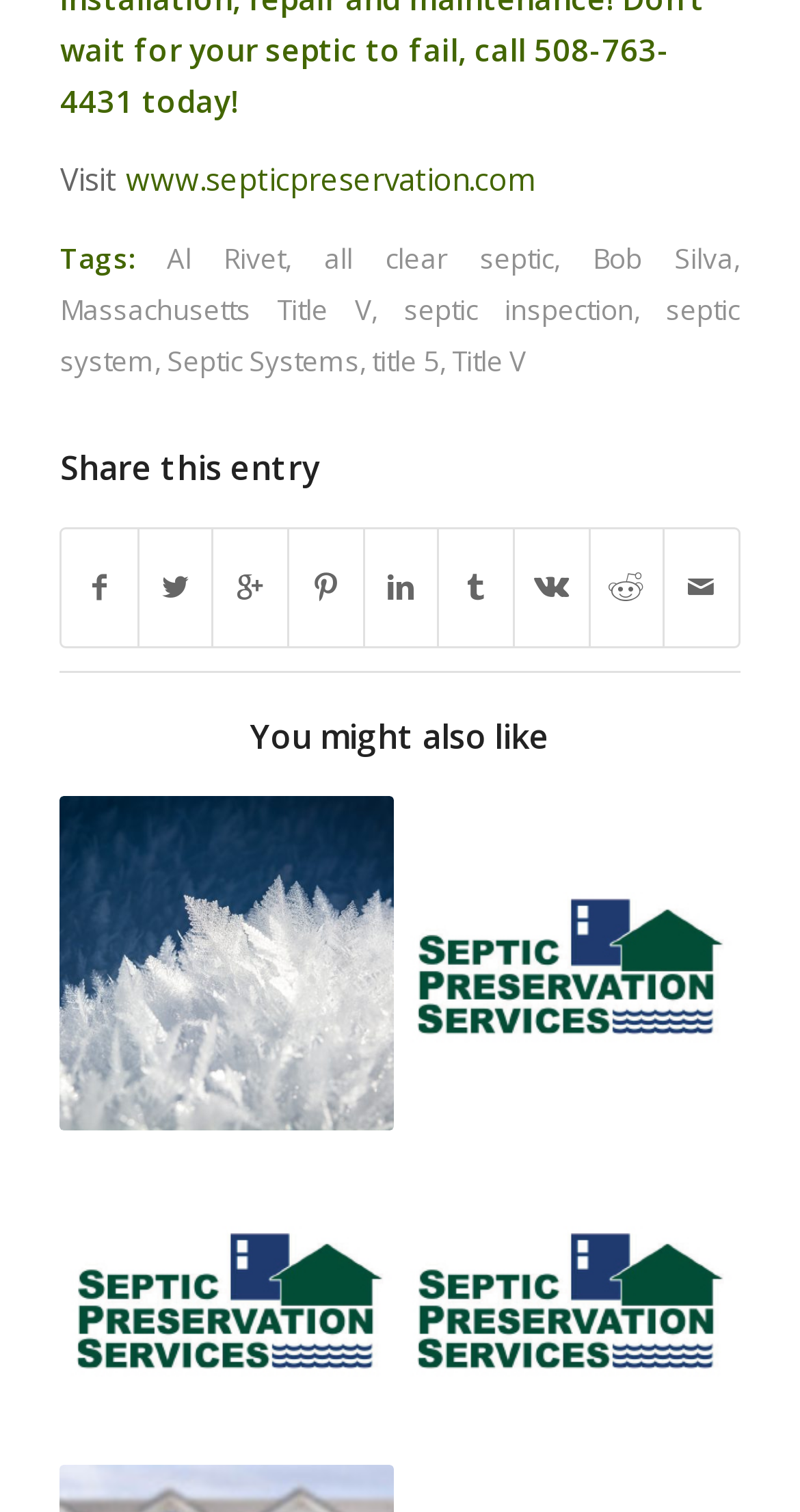Identify the bounding box coordinates of the clickable region to carry out the given instruction: "View the post shared by Sabi Radio".

None